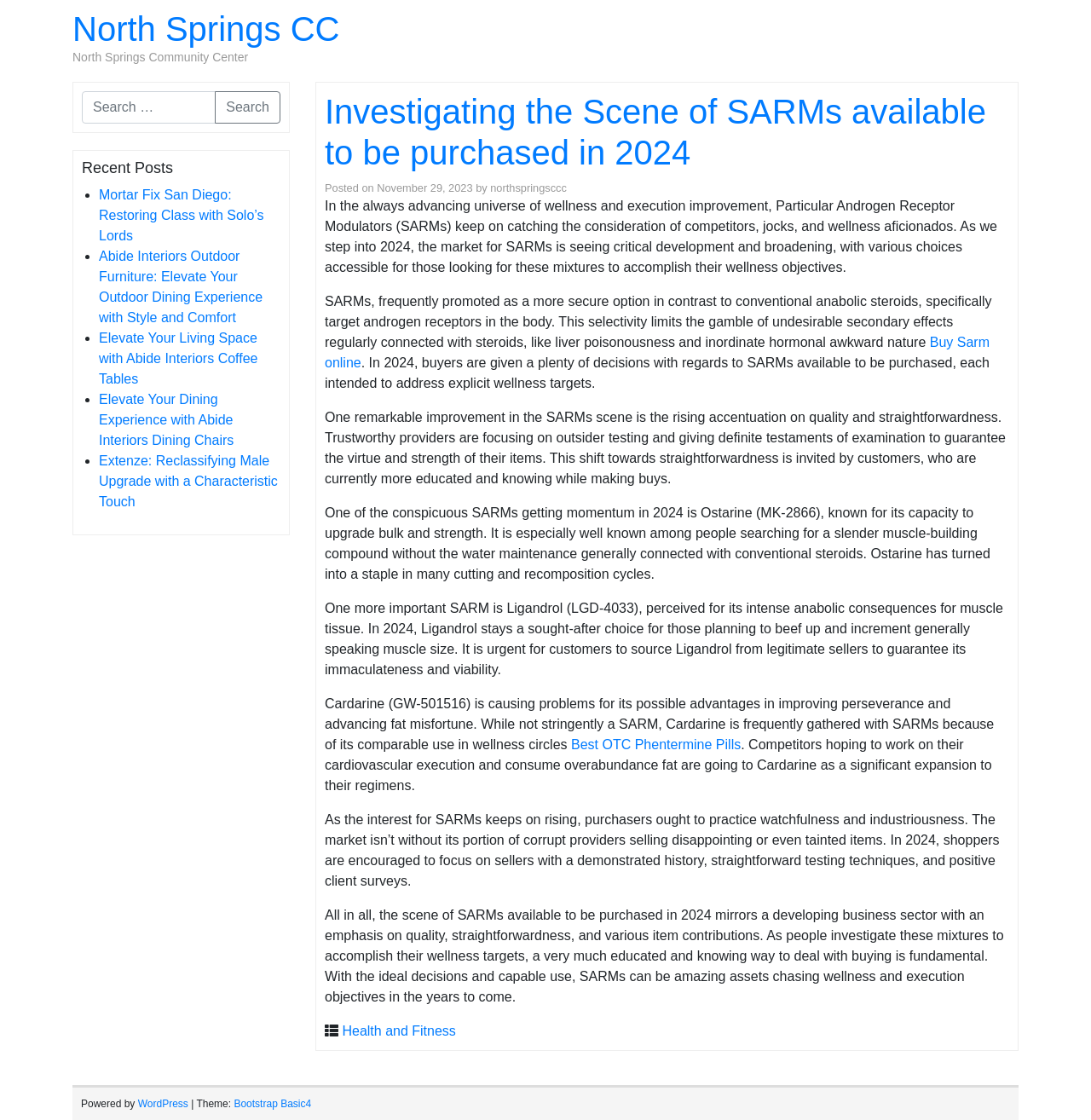Please locate the bounding box coordinates for the element that should be clicked to achieve the following instruction: "Read recent post about Mortar Fix San Diego". Ensure the coordinates are given as four float numbers between 0 and 1, i.e., [left, top, right, bottom].

[0.091, 0.167, 0.242, 0.217]